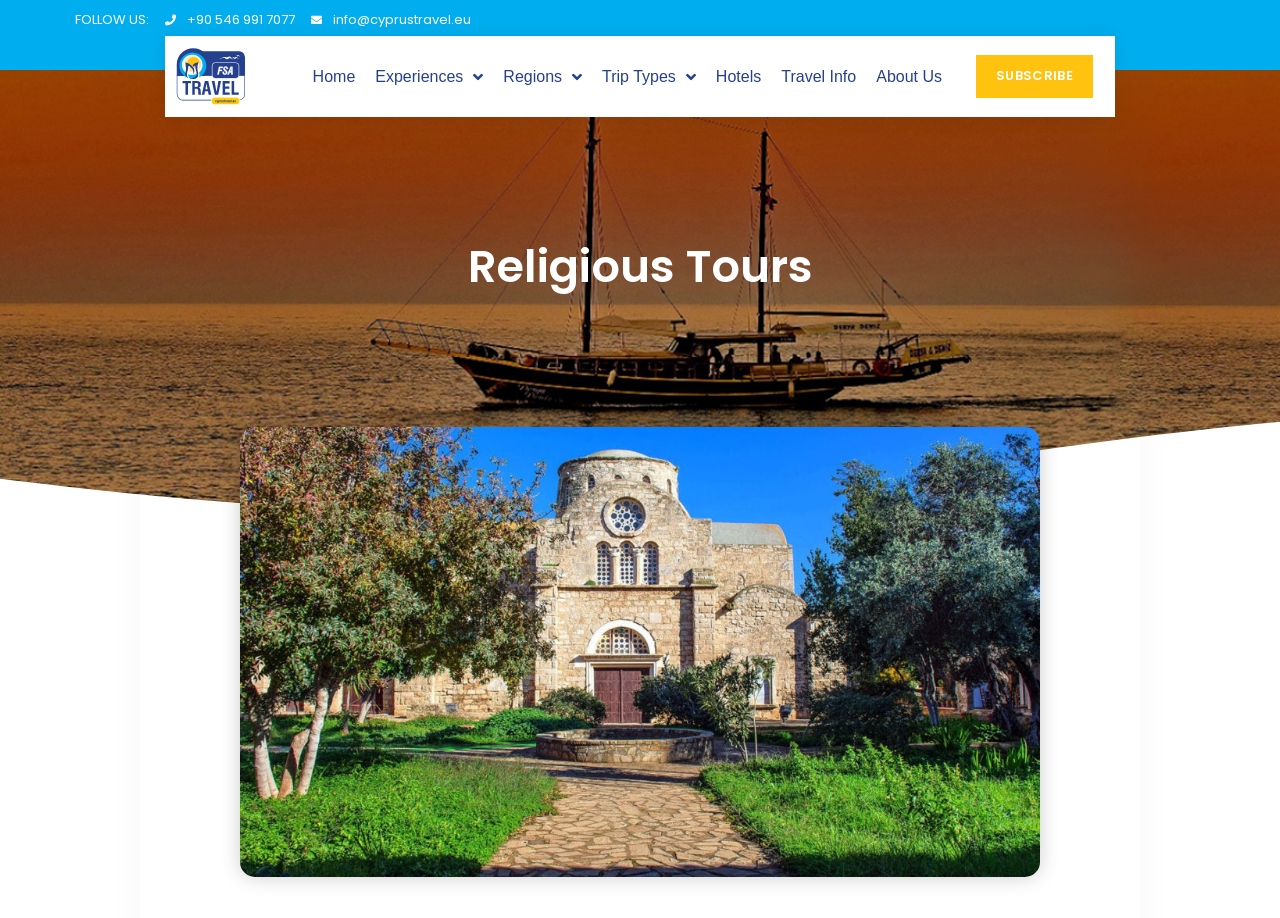Identify the bounding box coordinates of the clickable section necessary to follow the following instruction: "Click on the 'Explore our portfolio' button". The coordinates should be presented as four float numbers from 0 to 1, i.e., [left, top, right, bottom].

None